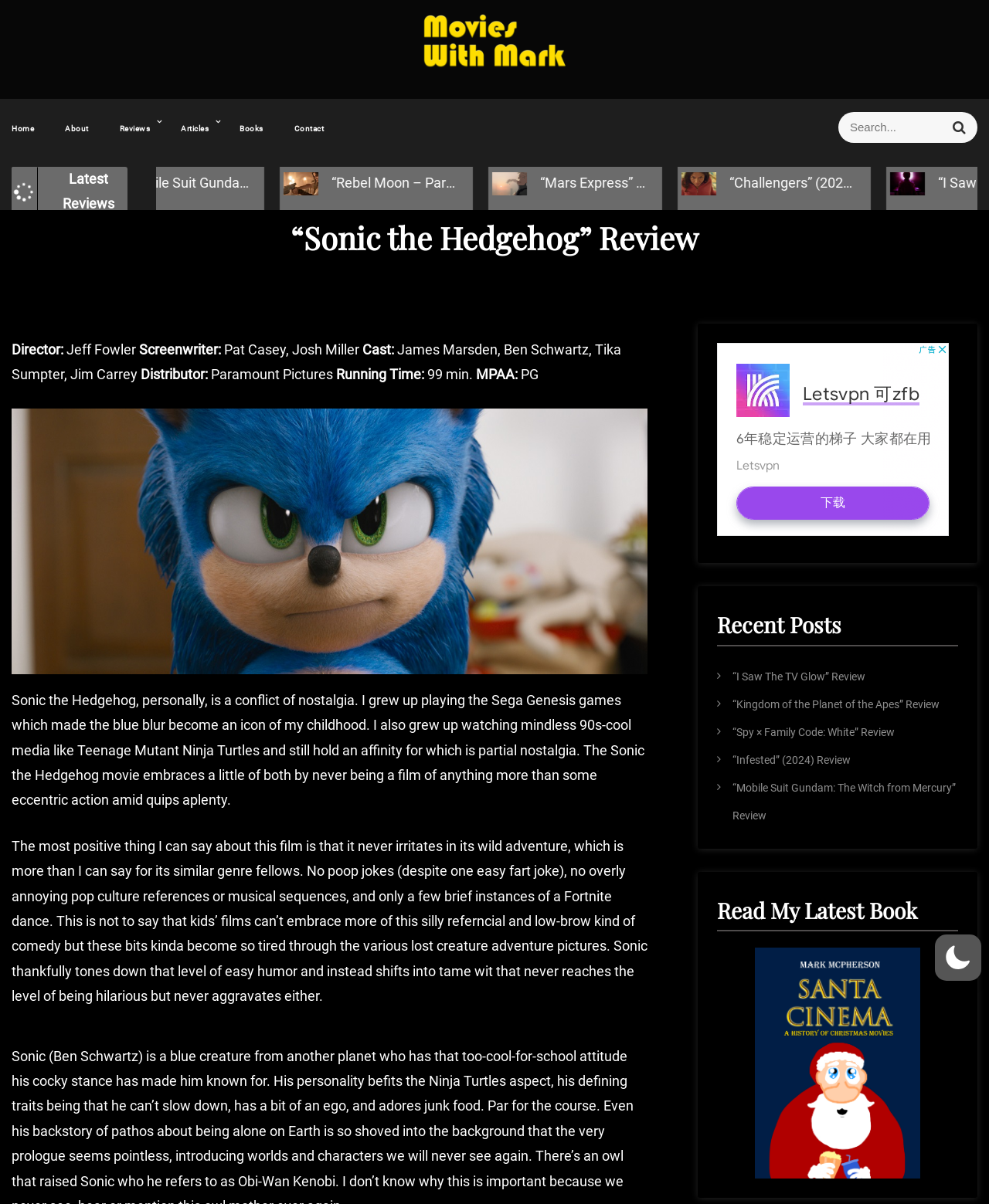Please identify the bounding box coordinates of the clickable element to fulfill the following instruction: "Read the review of 'Challengers'". The coordinates should be four float numbers between 0 and 1, i.e., [left, top, right, bottom].

[0.081, 0.145, 0.305, 0.158]